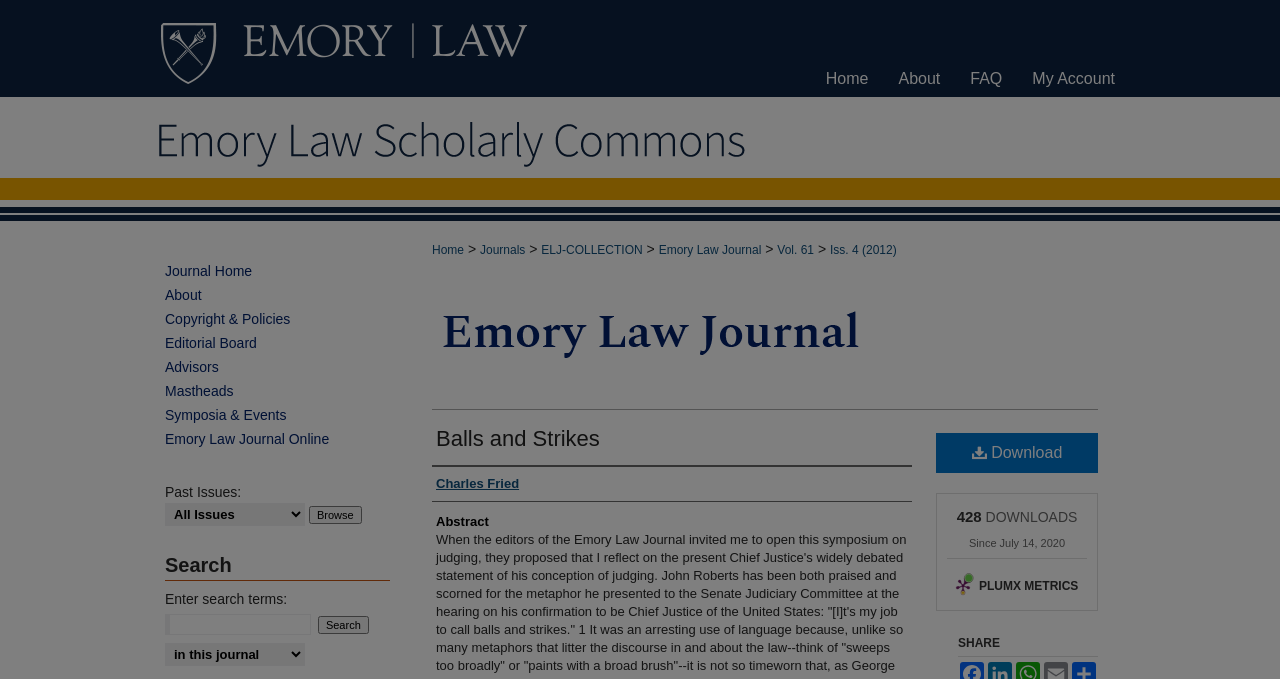Please identify the bounding box coordinates of the clickable element to fulfill the following instruction: "Download the article". The coordinates should be four float numbers between 0 and 1, i.e., [left, top, right, bottom].

[0.731, 0.637, 0.858, 0.696]